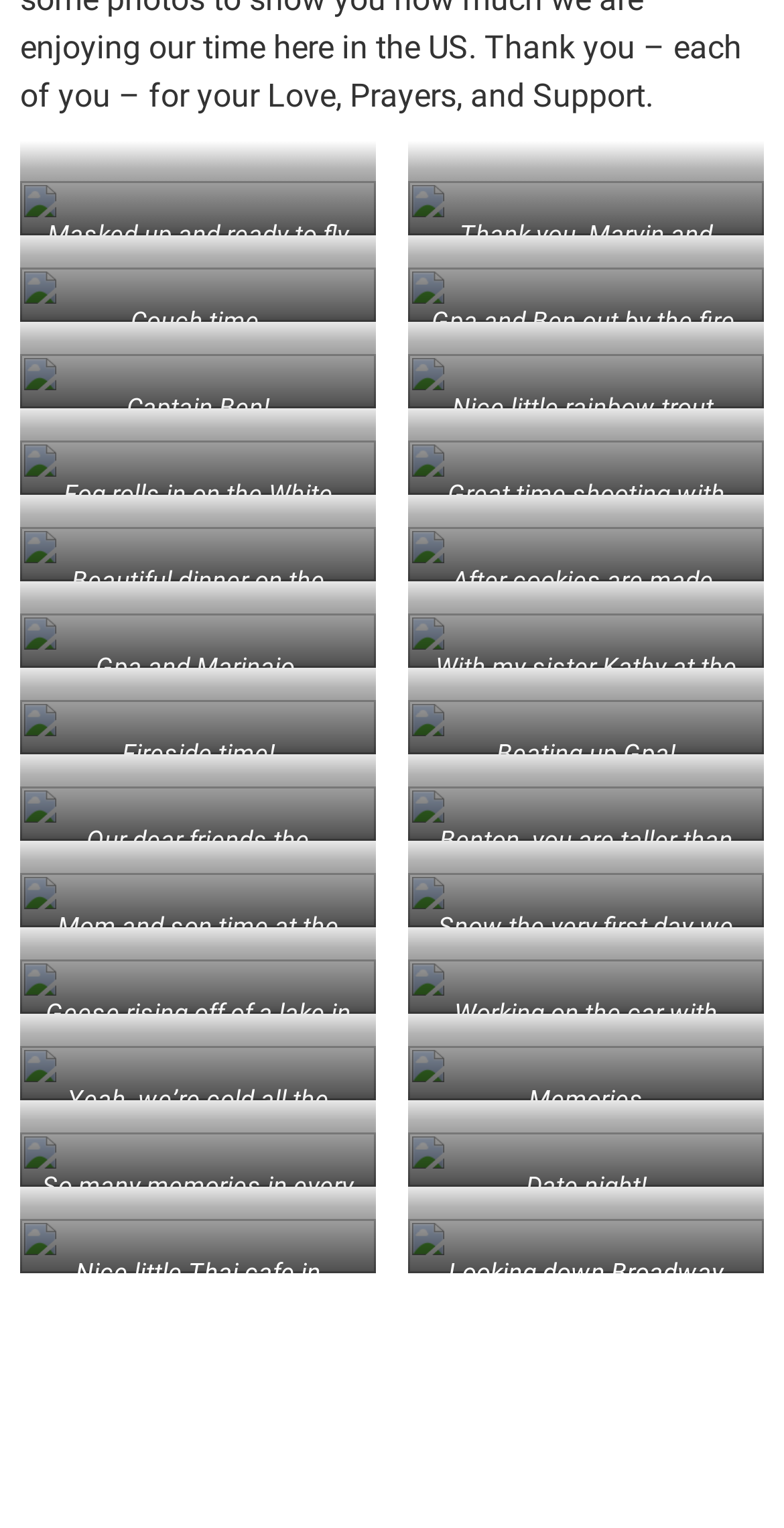Identify the bounding box coordinates of the element that should be clicked to fulfill this task: "view image". The coordinates should be provided as four float numbers between 0 and 1, i.e., [left, top, right, bottom].

[0.521, 0.118, 0.974, 0.154]